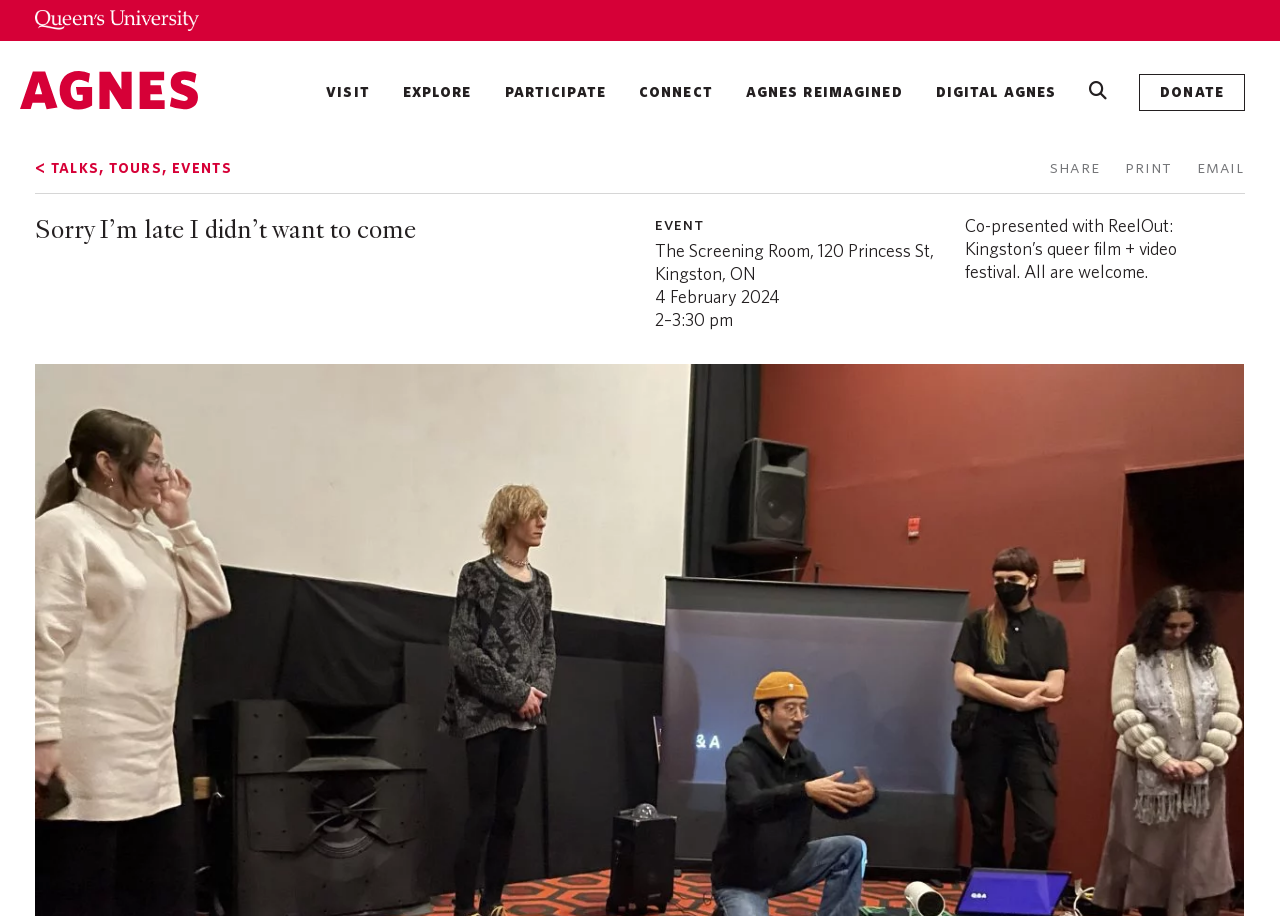Locate the bounding box coordinates of the clickable part needed for the task: "Search for news".

None